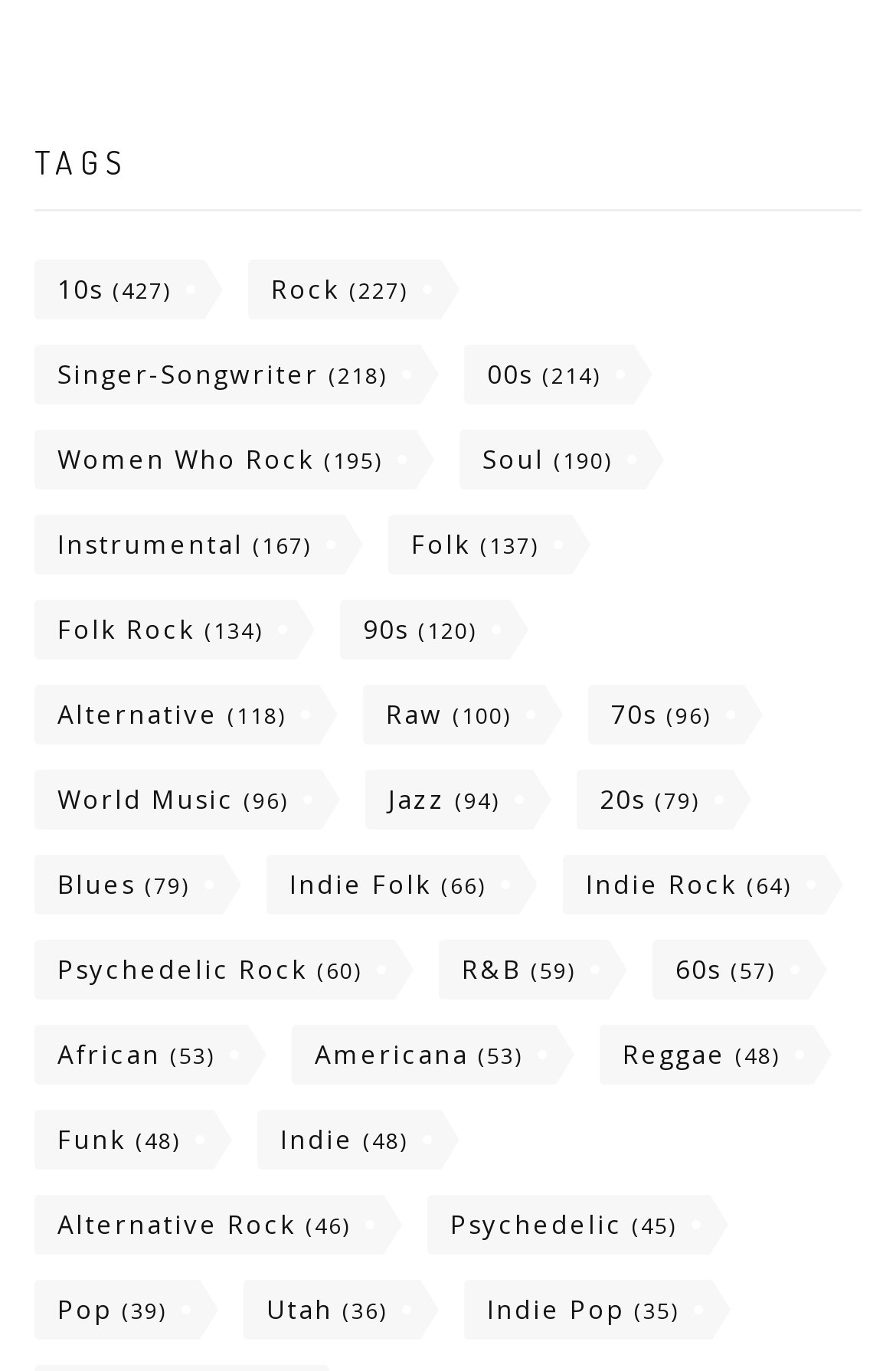Are there music genres related to specific geographic locations?
Based on the content of the image, thoroughly explain and answer the question.

I examined the links on the webpage and found music genres related to specific geographic locations, such as 'Utah' and 'African'.